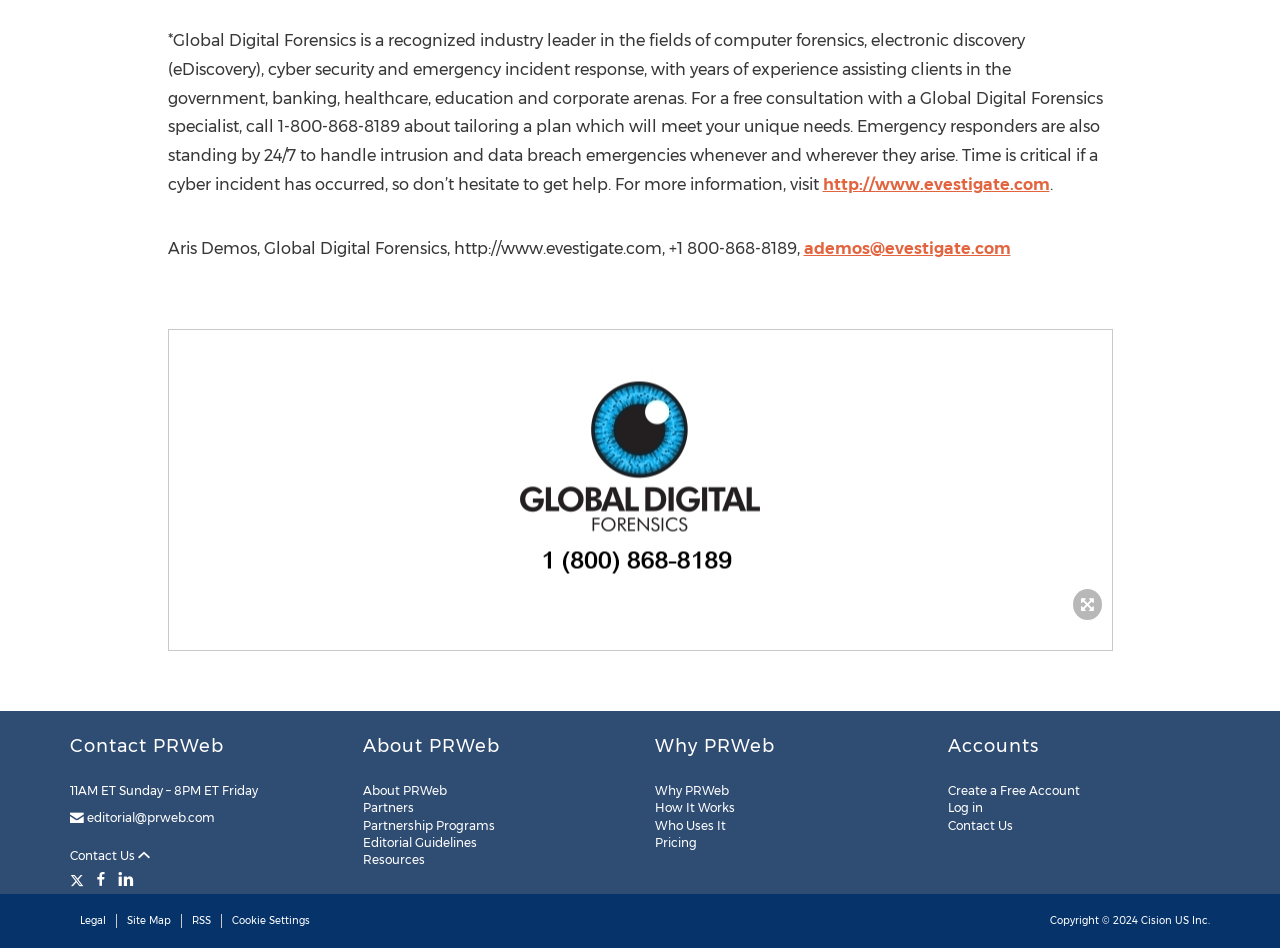Respond with a single word or phrase to the following question: What is the company's phone number?

1-800-868-8189